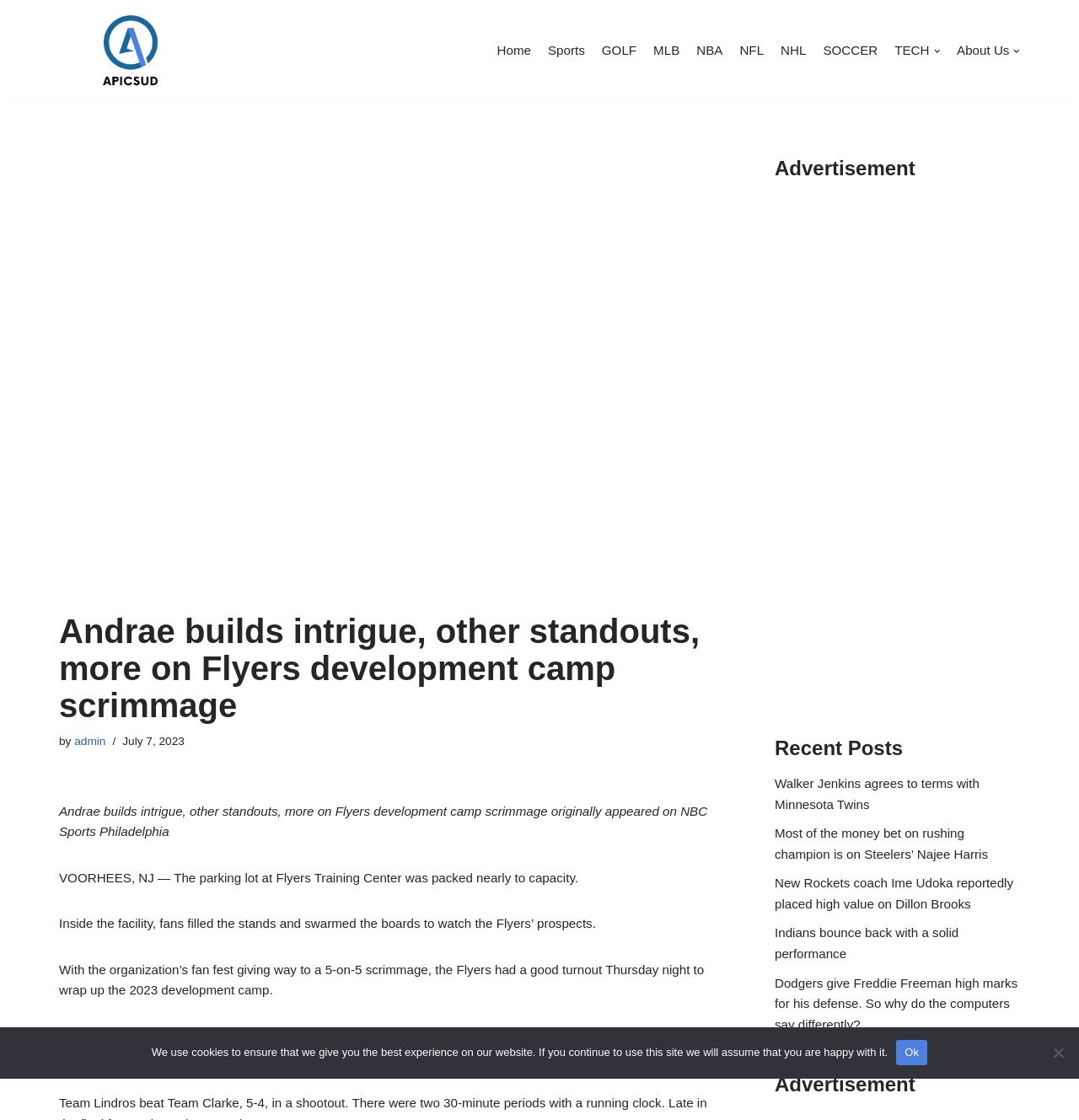Using the details from the image, please elaborate on the following question: What is the date of the article?

I found the answer by looking at the time element in the webpage, which displays the date of the article. The date is July 7, 2023.